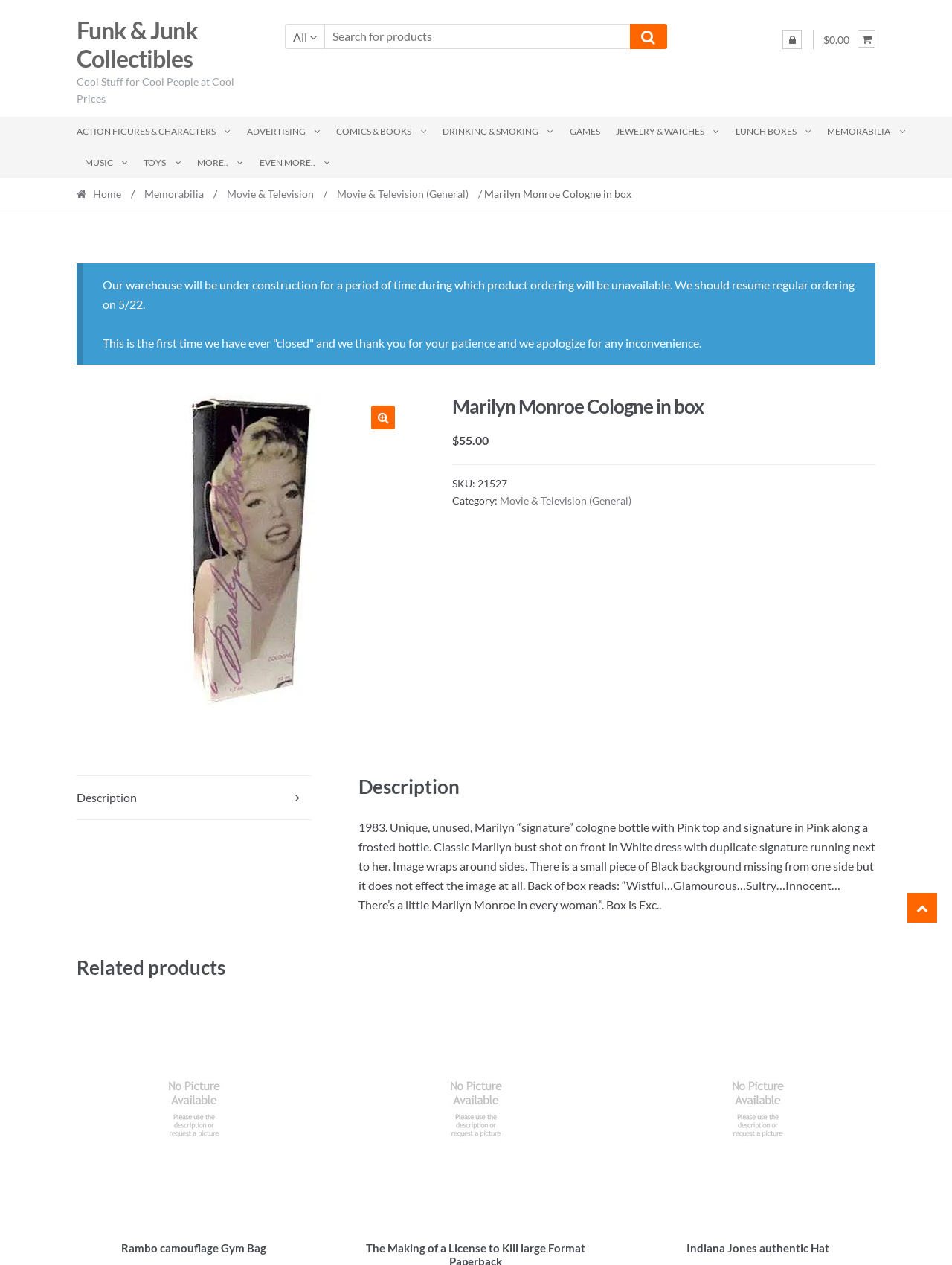What is the description of the product?
Examine the webpage screenshot and provide an in-depth answer to the question.

The description of the product can be found in the product details section, where it is listed as '1983. Unique, unused, Marilyn “signature” cologne bottle with Pink top and signature in Pink along a frosted bottle...'.